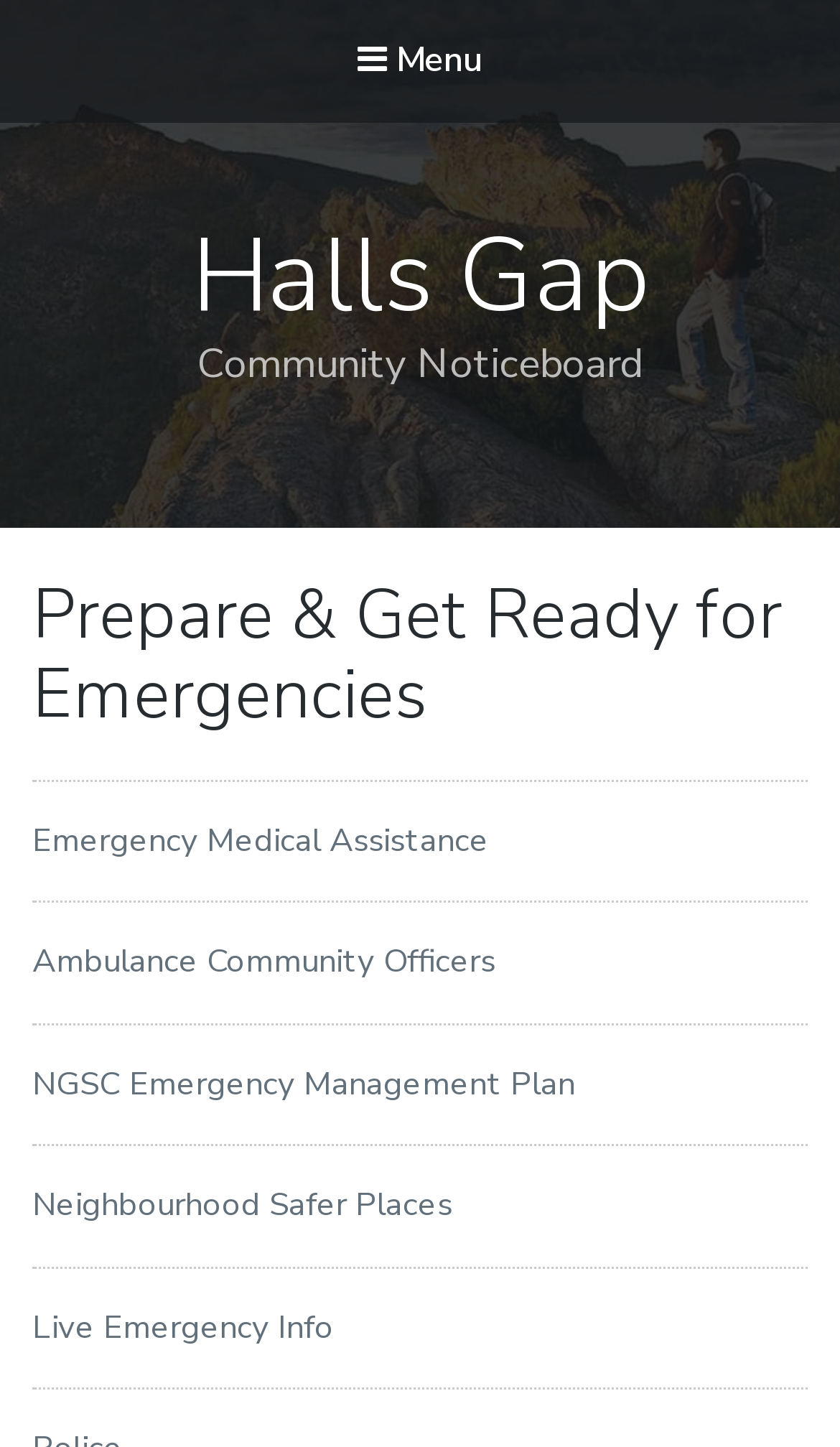Give a full account of the webpage's elements and their arrangement.

The webpage is about preparing and getting ready for emergencies in Halls Gap. At the top left corner, there is a button with a menu icon. Next to it, on the top center, is a link to "Halls Gap". Below the link, there is a static text "Community Noticeboard". 

Under the "Community Noticeboard" section, there is a header with the title "Prepare & Get Ready for Emergencies". Below the title, there are five links listed vertically, starting from the top: "Emergency Medical Assistance", "Ambulance Community Officers", "NGSC Emergency Management Plan", "Neighbourhood Safer Places", and "Live Emergency Info". These links are aligned to the left side of the page.